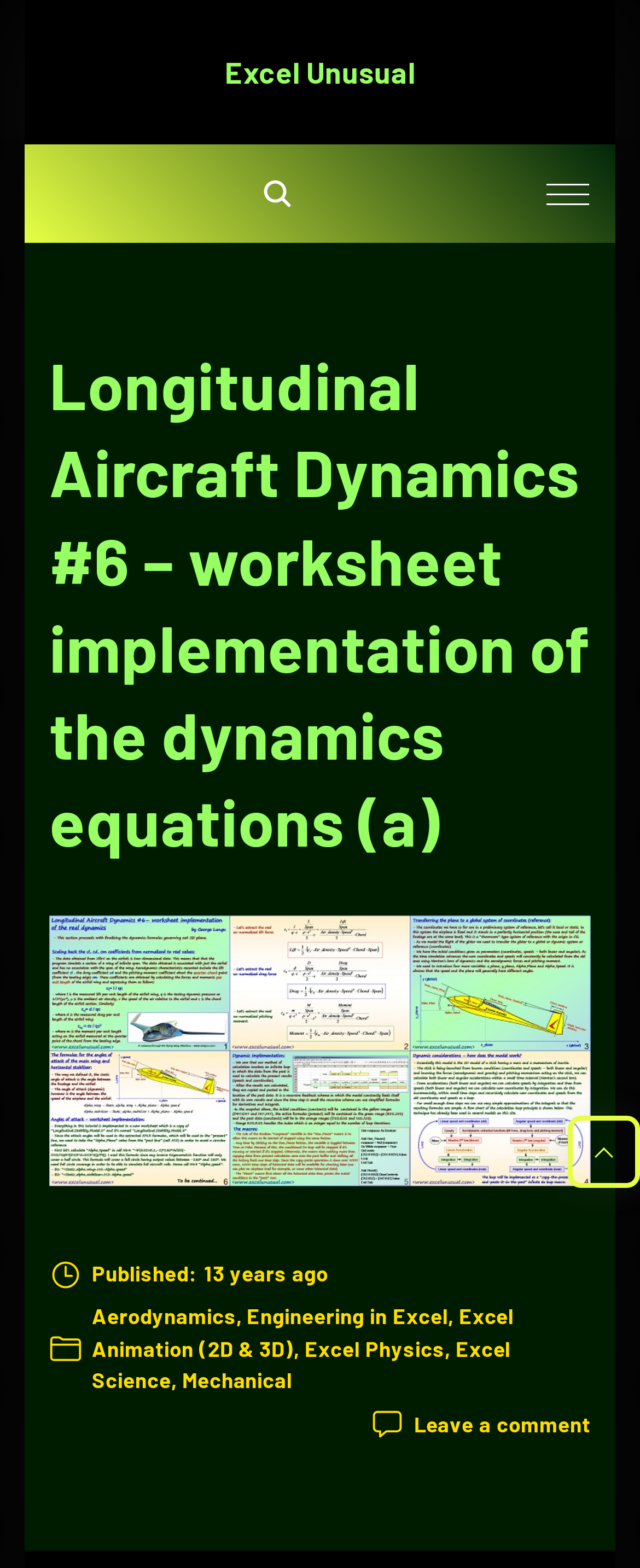Please determine the main heading text of this webpage.

Longitudinal Aircraft Dynamics #6 – worksheet implementation of the dynamics equations (a)